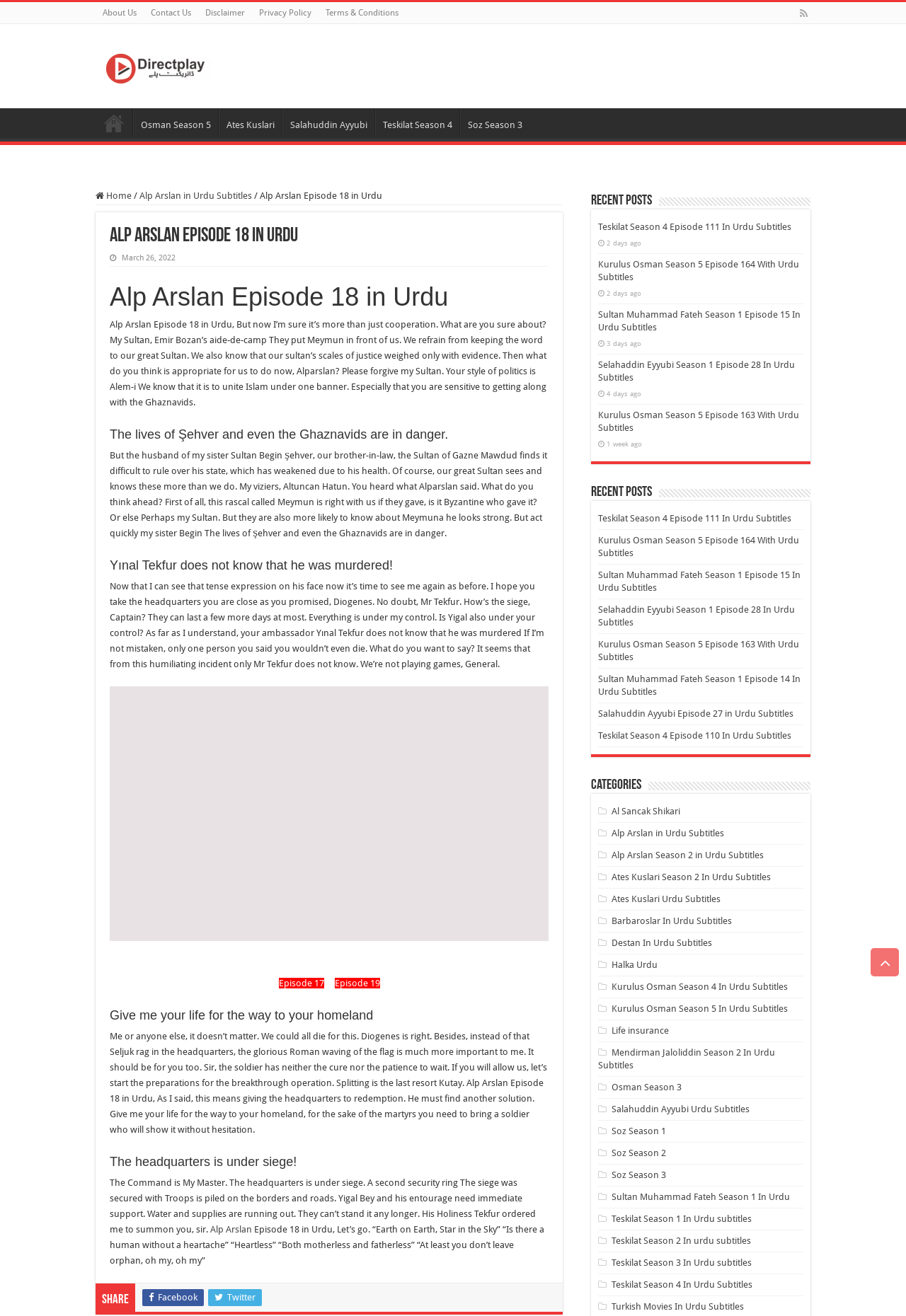Find the bounding box coordinates of the element I should click to carry out the following instruction: "Click on the 'Alp Arslan Episode 18 in Urdu' link".

[0.287, 0.145, 0.422, 0.153]